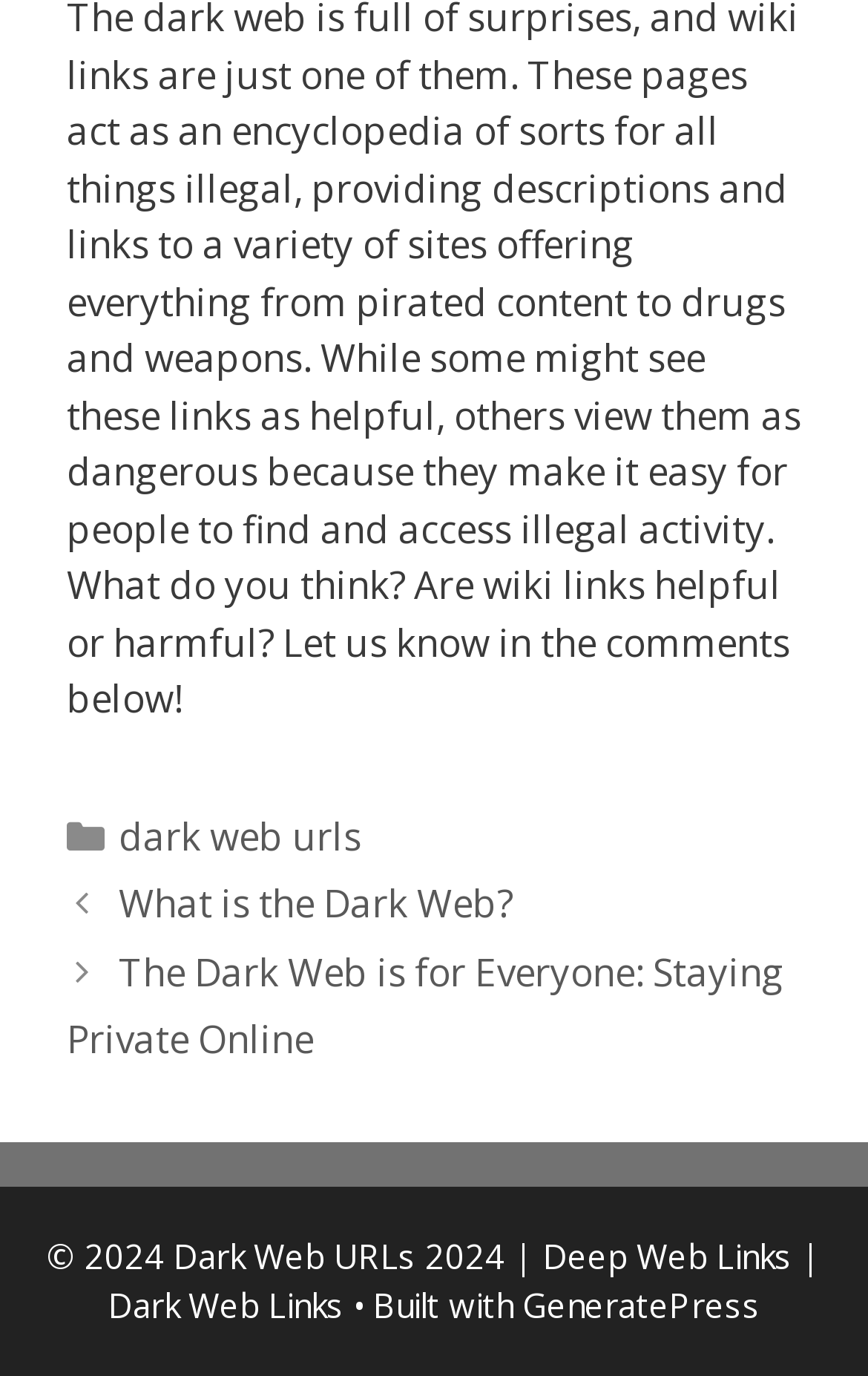What is the name of the website?
Ensure your answer is thorough and detailed.

I found the StaticText element '© 2024 Dark Web URLs 2024 | Deep Web Links | Dark Web Links' in the footer section, which suggests that the name of the website is 'Dark Web URLs'.